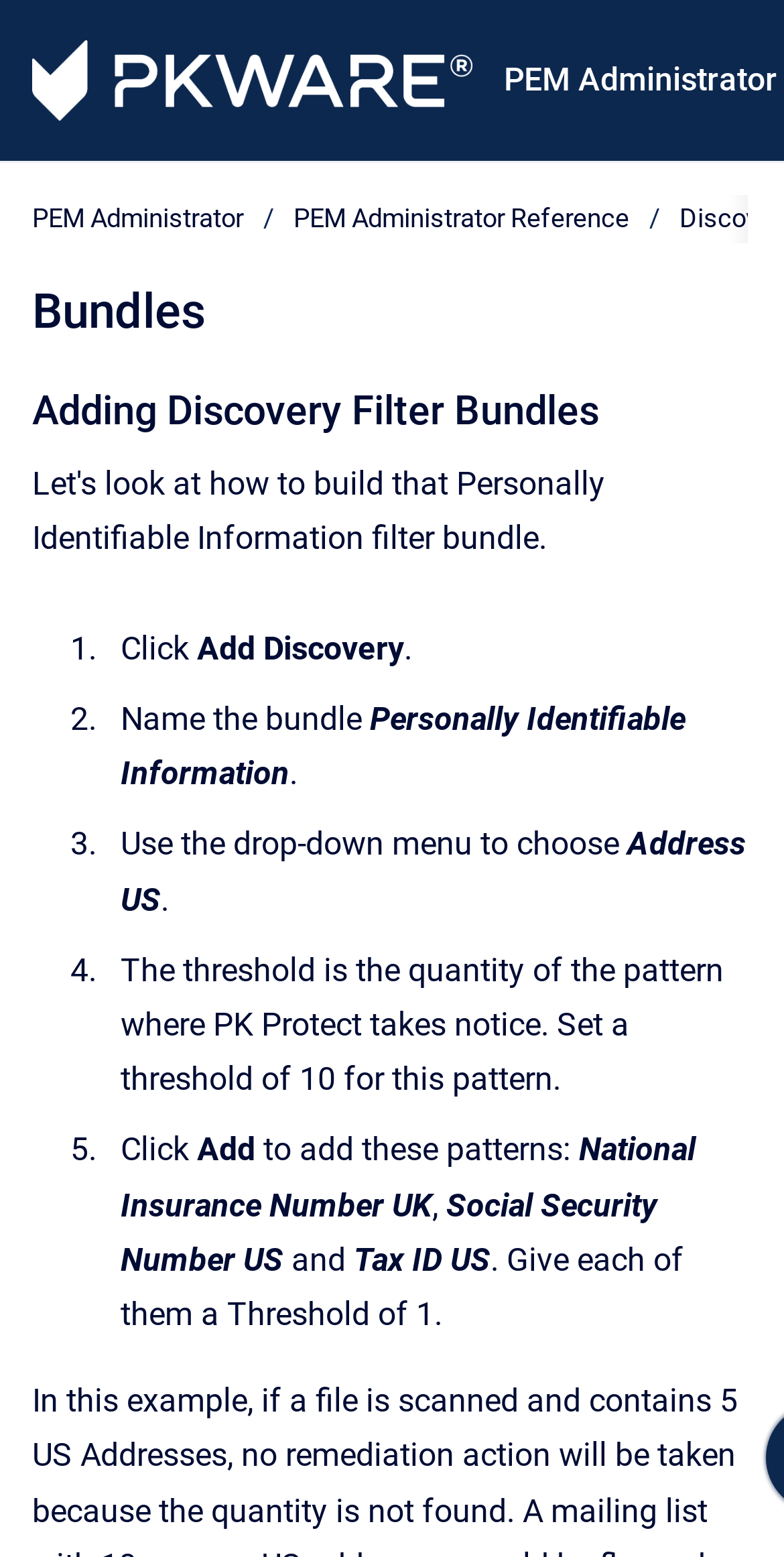Extract the bounding box coordinates of the UI element described: "Go to homepage". Provide the coordinates in the format [left, top, right, bottom] with values ranging from 0 to 1.

[0.041, 0.026, 0.601, 0.077]